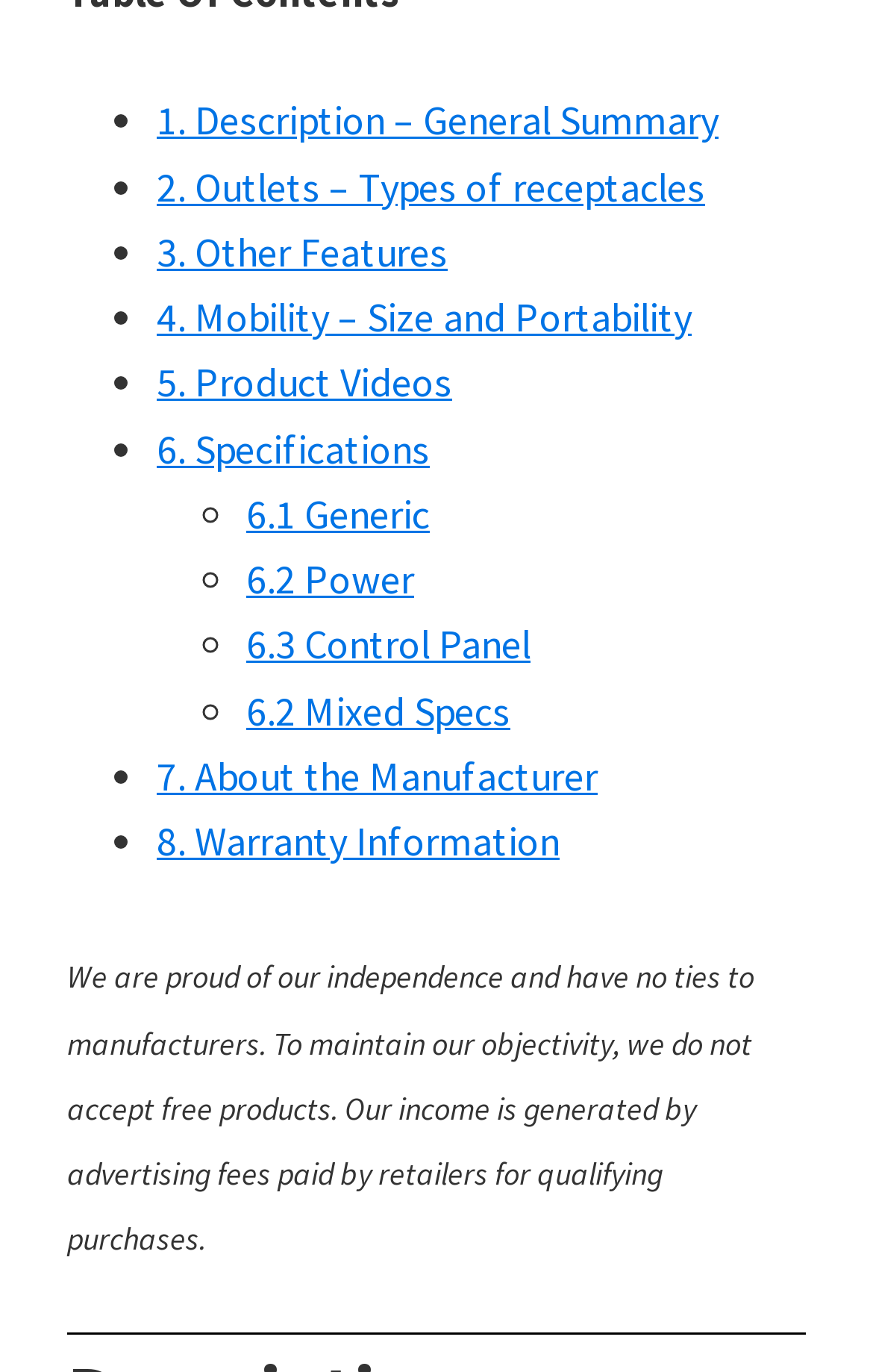Please give the bounding box coordinates of the area that should be clicked to fulfill the following instruction: "read about the manufacturer". The coordinates should be in the format of four float numbers from 0 to 1, i.e., [left, top, right, bottom].

[0.179, 0.547, 0.685, 0.584]